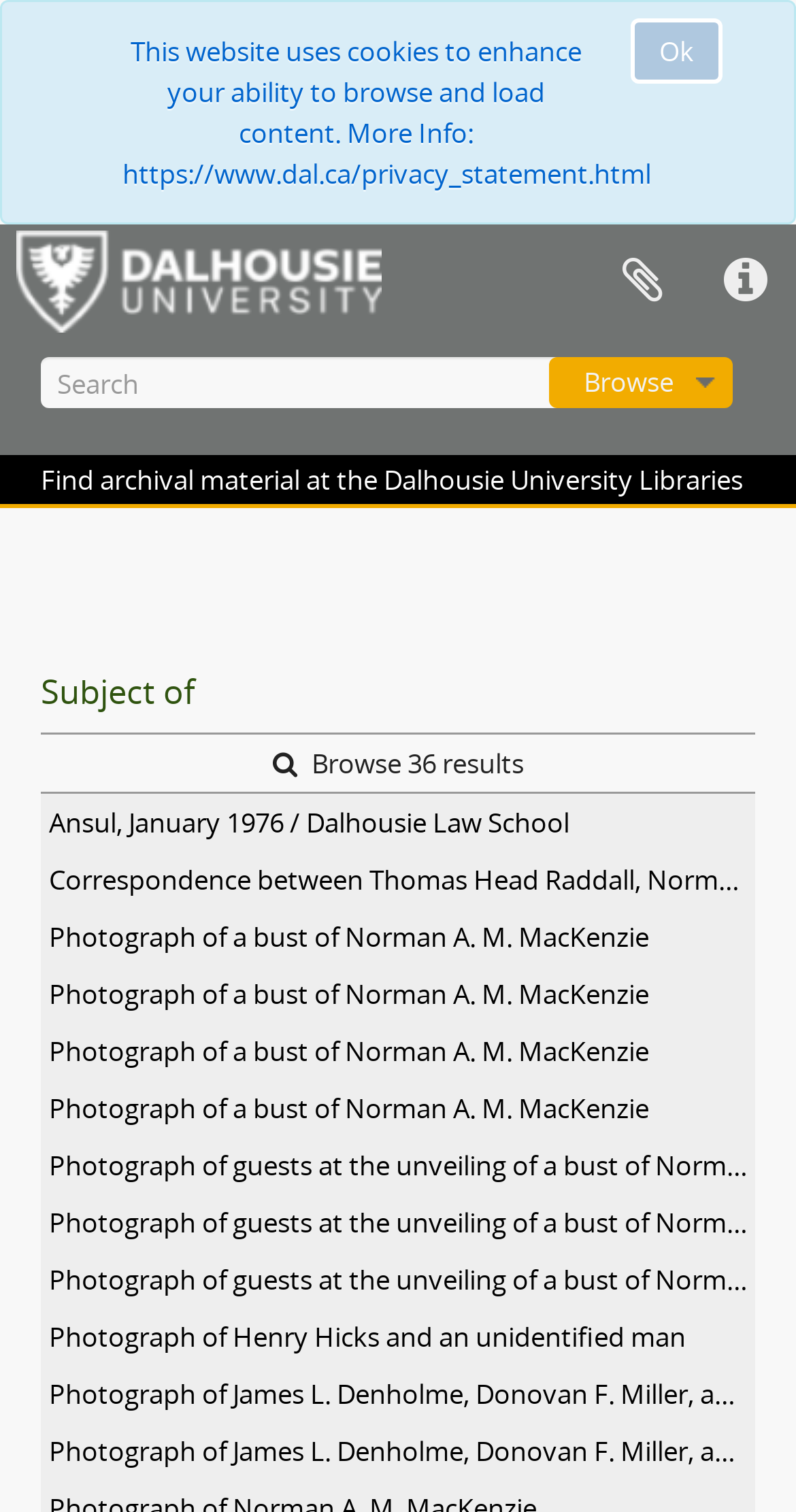Please find the bounding box coordinates of the element that must be clicked to perform the given instruction: "Click the 'DOWNLOAD ALL ATTACHMENTS' button". The coordinates should be four float numbers from 0 to 1, i.e., [left, top, right, bottom].

None